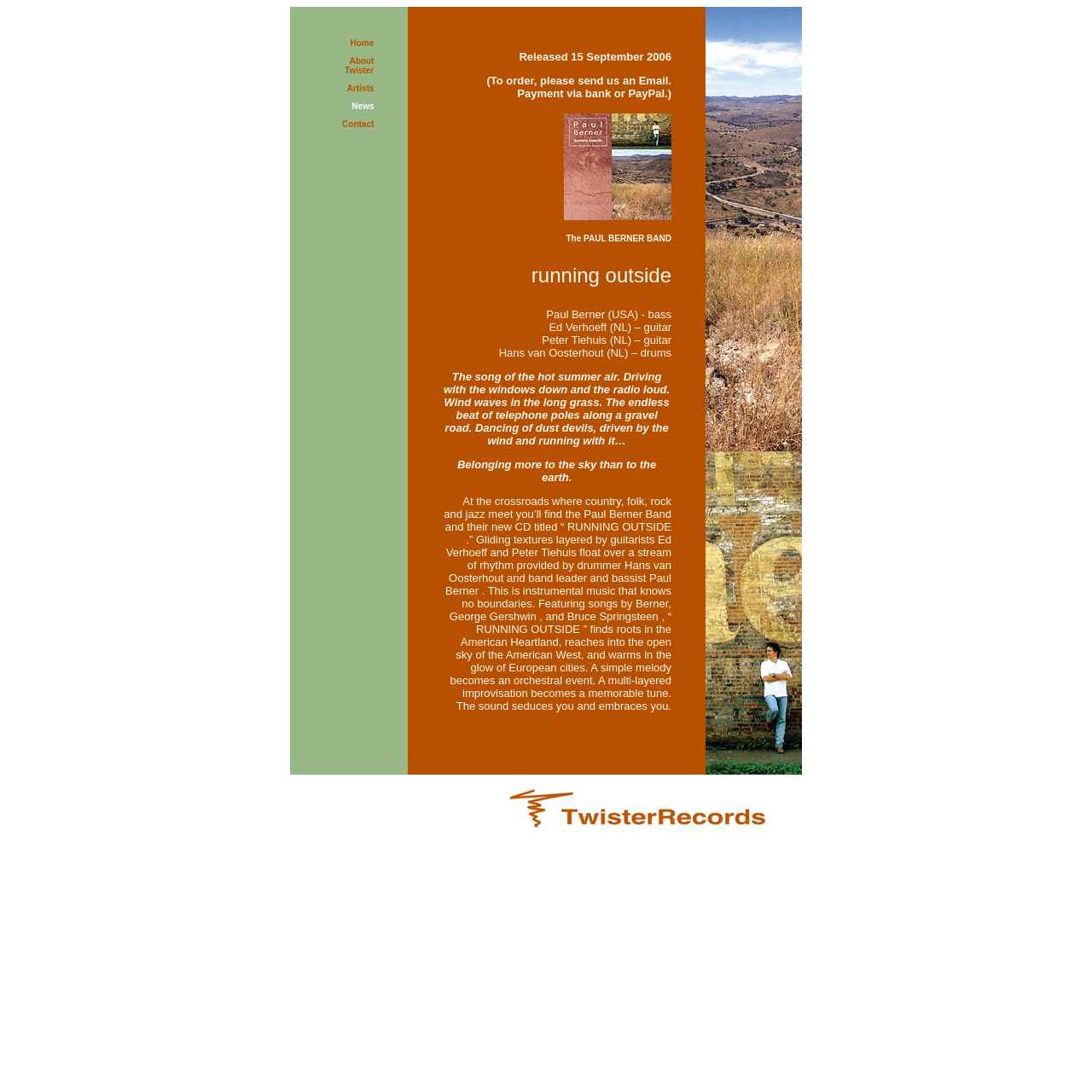Provide a thorough summary of the webpage.

The webpage is titled "TwisterRecords" and appears to be a music-related website. At the top, there is a navigation menu with links to "Home", "About Twister", "Artists", "News", and "Contact". 

Below the navigation menu, there is a main content area divided into two sections. The left section contains a block of text and an image. The text describes an album titled "RUNNING OUTSIDE" by the Paul Berner Band, released on September 15, 2006. The album description is poetic, evoking imagery of summer, wind, and open roads. The text also lists the band members and their instruments. The image is likely the album cover.

The right section of the main content area contains two images, stacked on top of each other. These images may be related to the album or the band, but their exact purpose is unclear.

At the bottom of the page, there is a footer section with a table containing three columns. The first column is empty, the second column contains a link to "TwisterRecords" with a corresponding image, and the third column is empty.